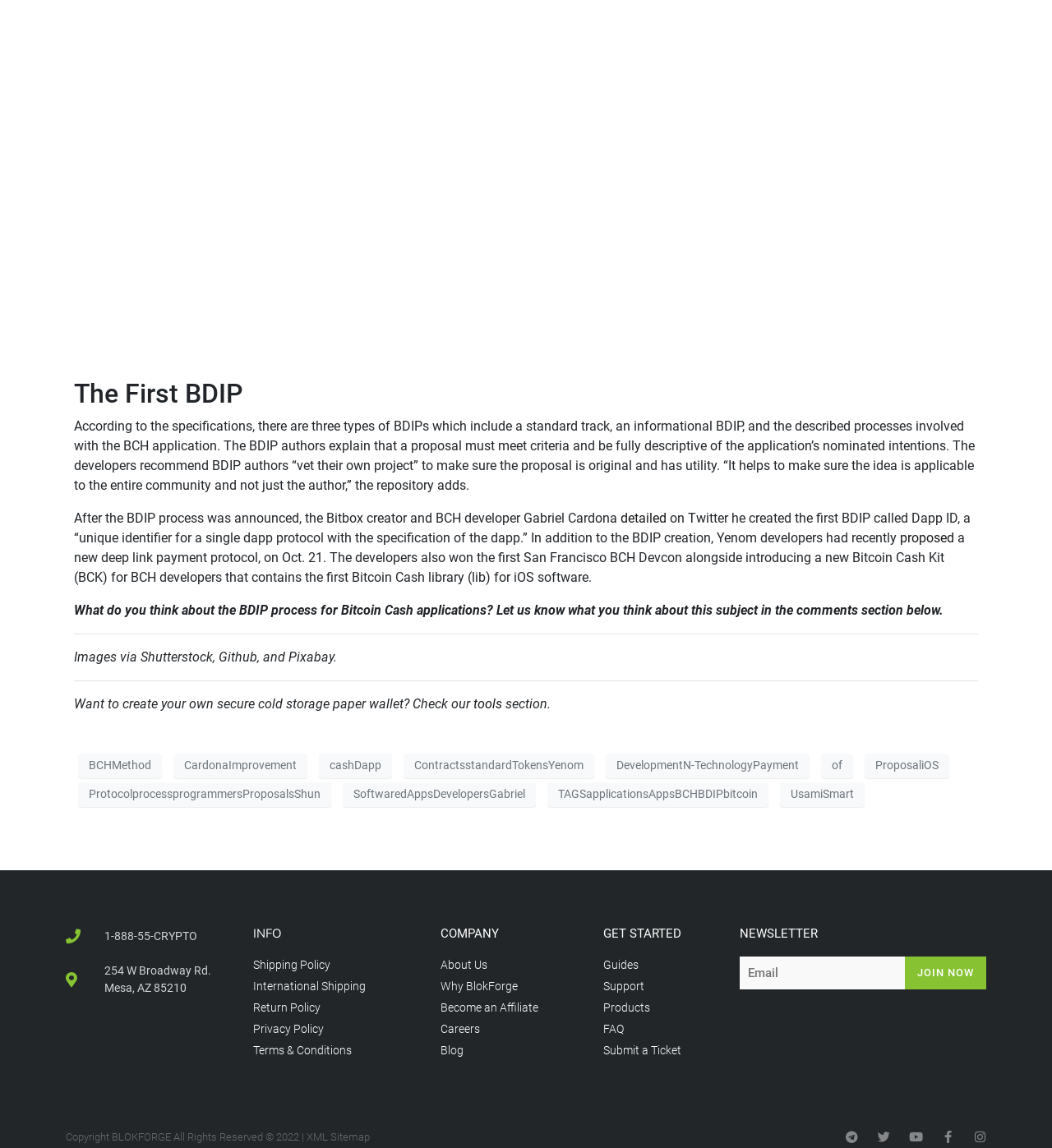Please identify the bounding box coordinates of the clickable element to fulfill the following instruction: "Click on the 'swim cover-ups' link". The coordinates should be four float numbers between 0 and 1, i.e., [left, top, right, bottom].

None